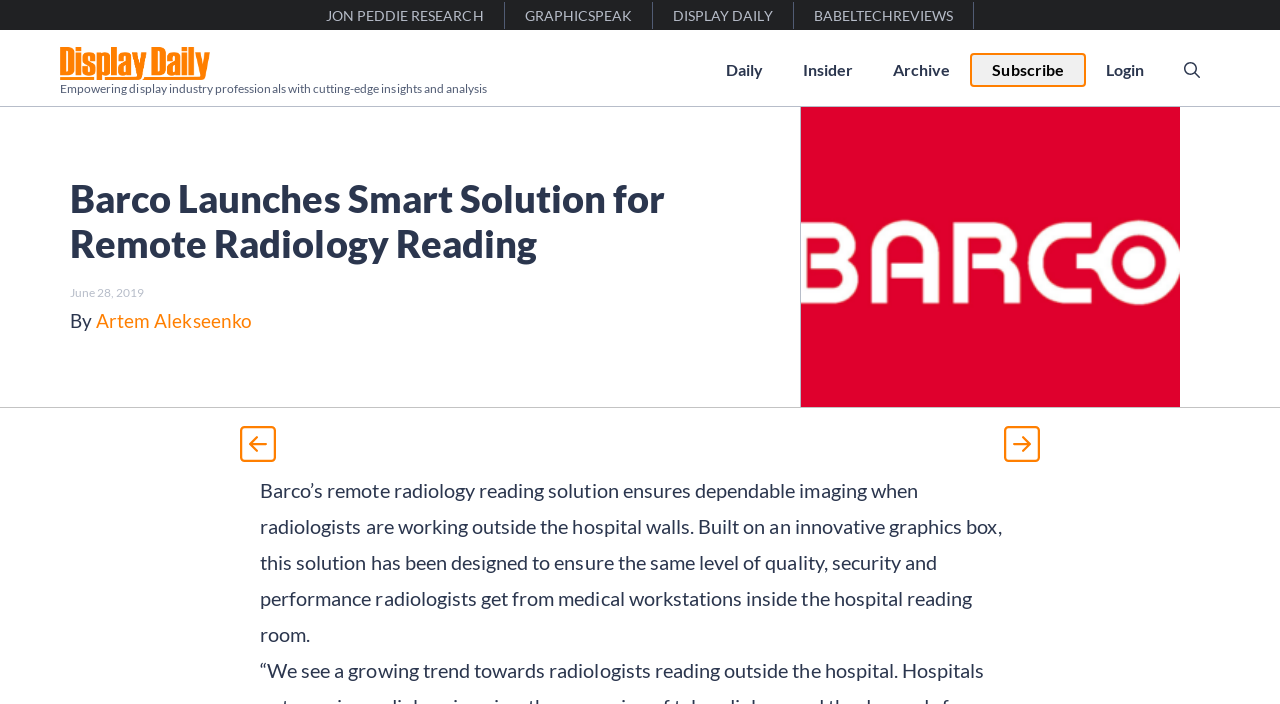What is the company mentioned in the article?
Answer with a single word or phrase, using the screenshot for reference.

Barco